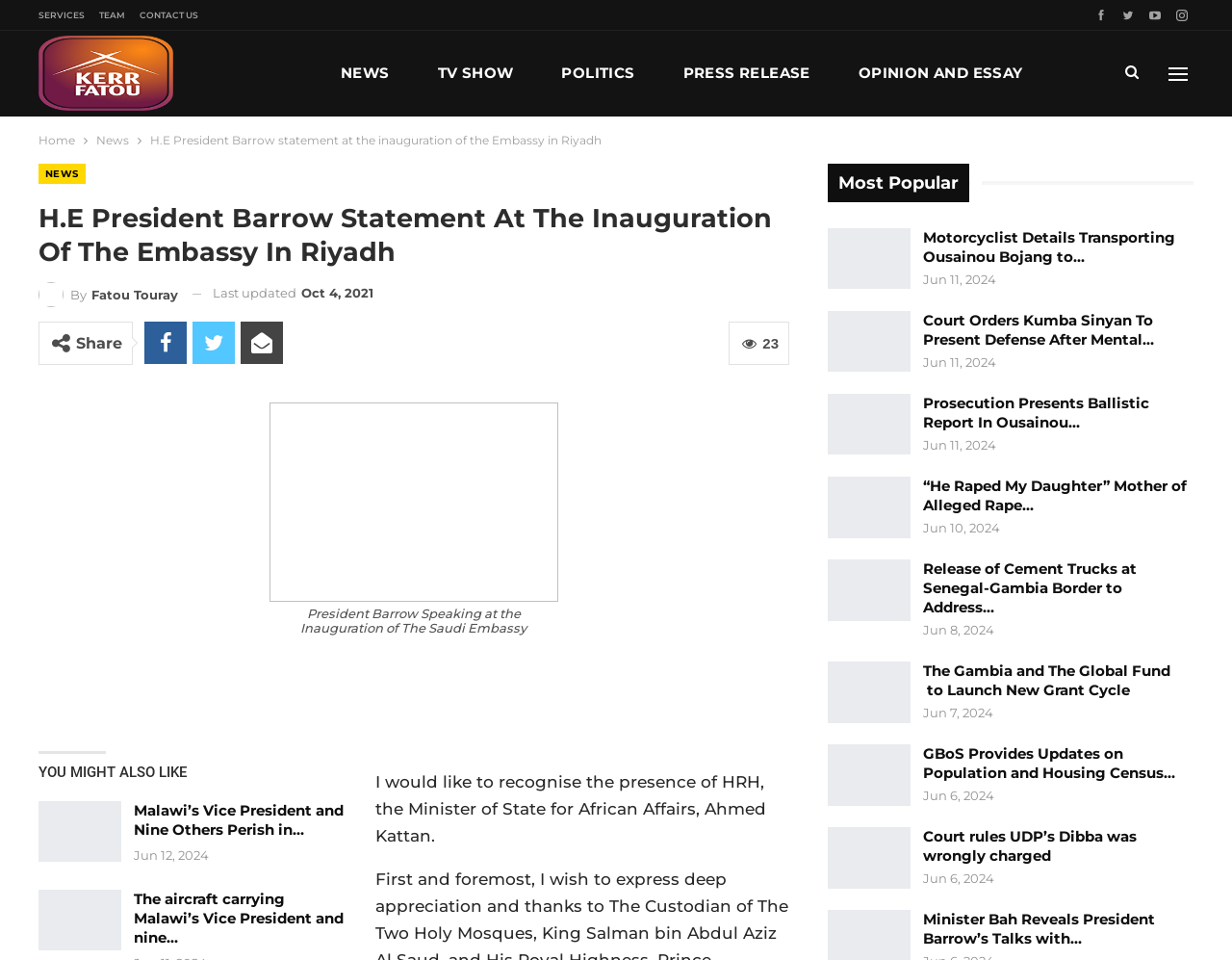Determine the bounding box coordinates of the section to be clicked to follow the instruction: "Check death statistics". The coordinates should be given as four float numbers between 0 and 1, formatted as [left, top, right, bottom].

None